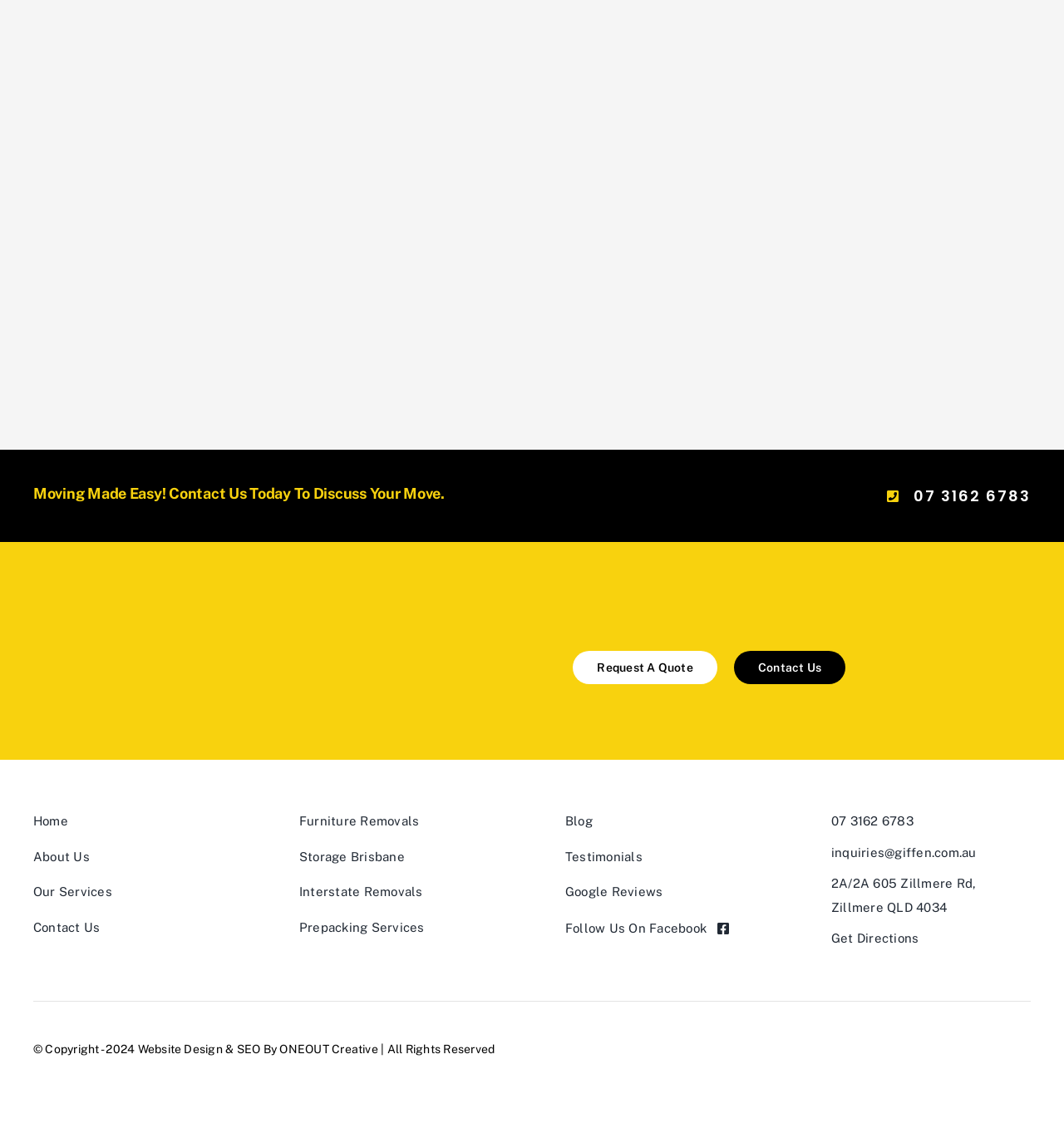What is the phone number?
Kindly offer a detailed explanation using the data available in the image.

The phone number can be found in two places on the webpage. Firstly, it is located at the top right corner of the webpage as a link, and secondly, it is also present in the navigation menu at the bottom of the webpage. This suggests that the phone number is an important contact detail for the company.